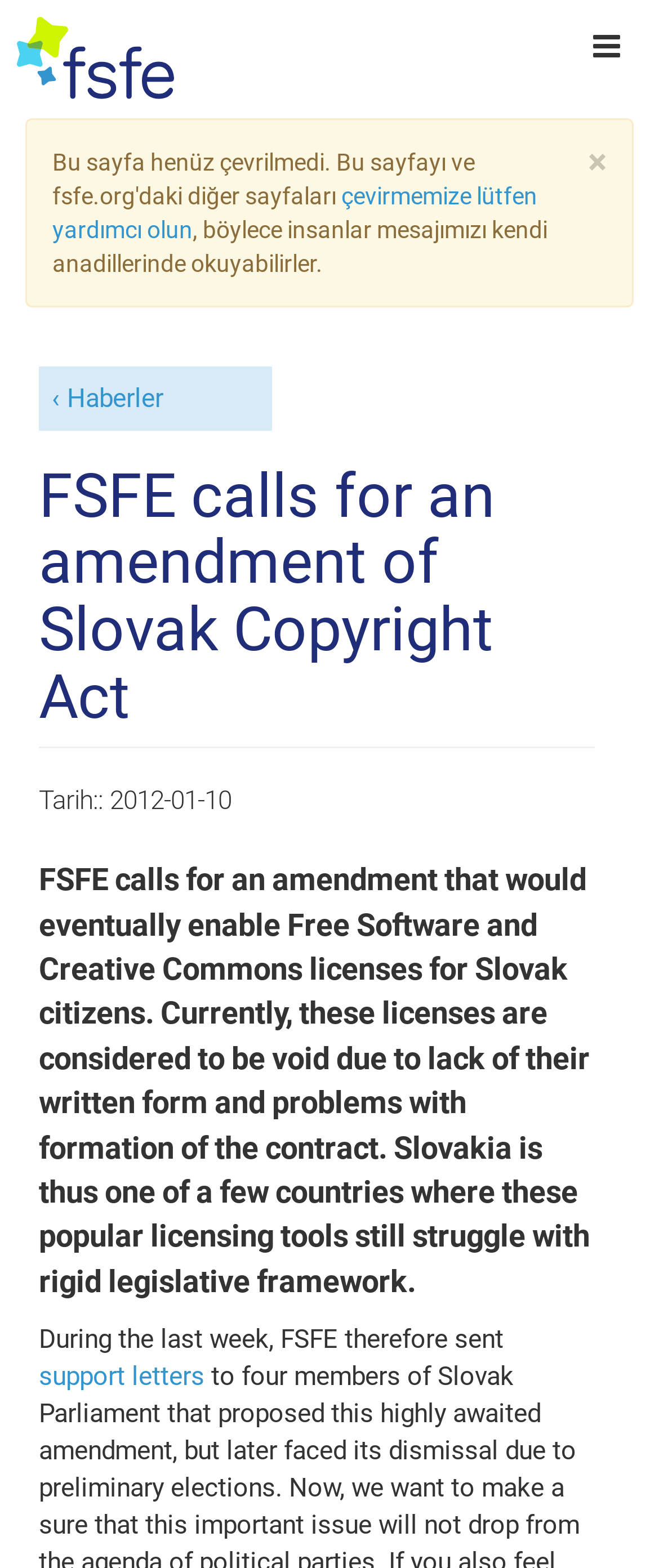Answer the question with a brief word or phrase:
What is the current status of Free Software and Creative Commons licenses in Slovakia?

Considered void